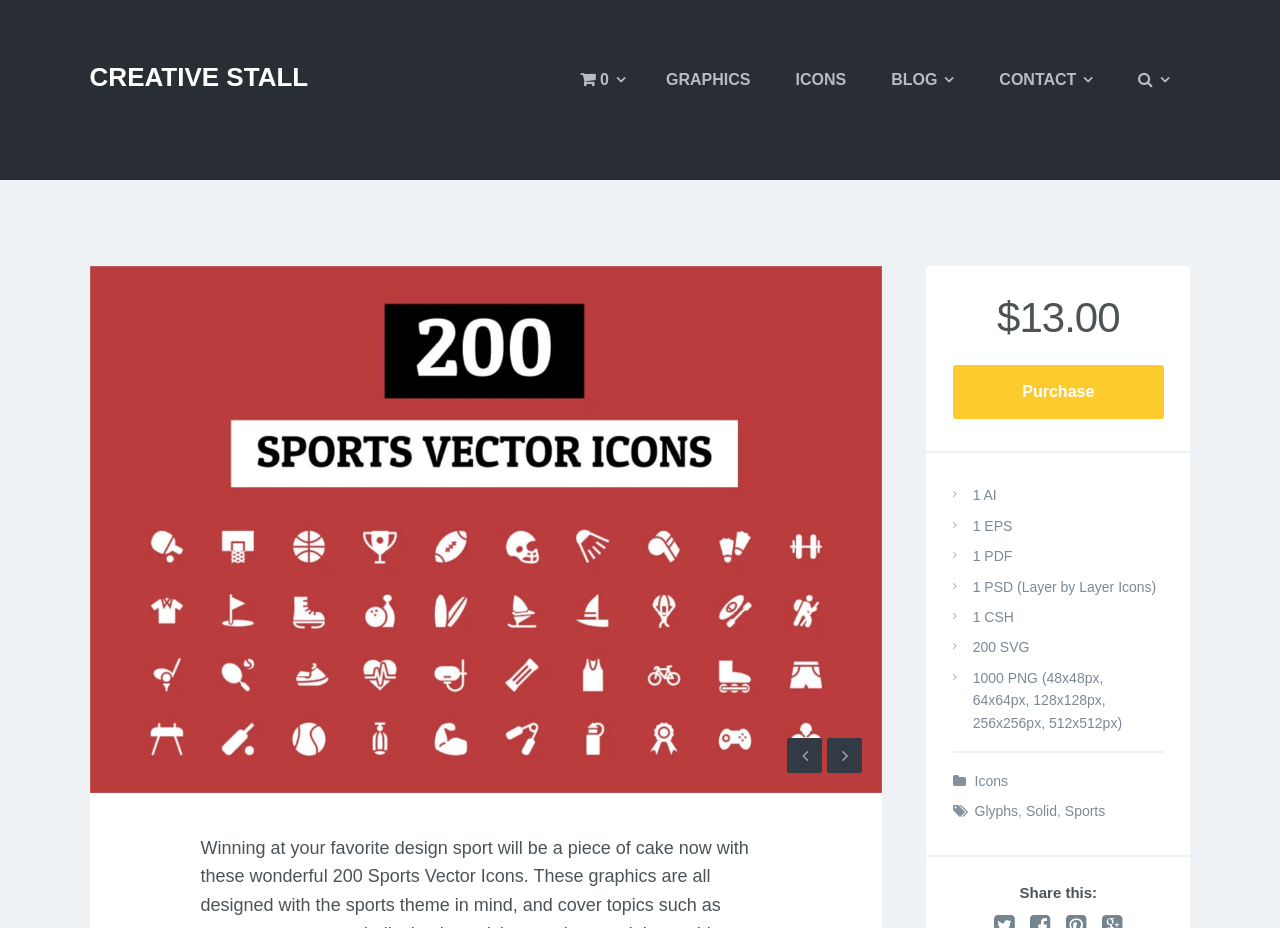What is the purpose of the 'Previous' and 'Next' links?
Based on the visual information, provide a detailed and comprehensive answer.

I inferred the purpose of the 'Previous' and 'Next' links by looking at their positions and bounding box coordinates [0.615, 0.795, 0.642, 0.833] and [0.646, 0.795, 0.674, 0.833] respectively, which suggest that they are used for navigation.